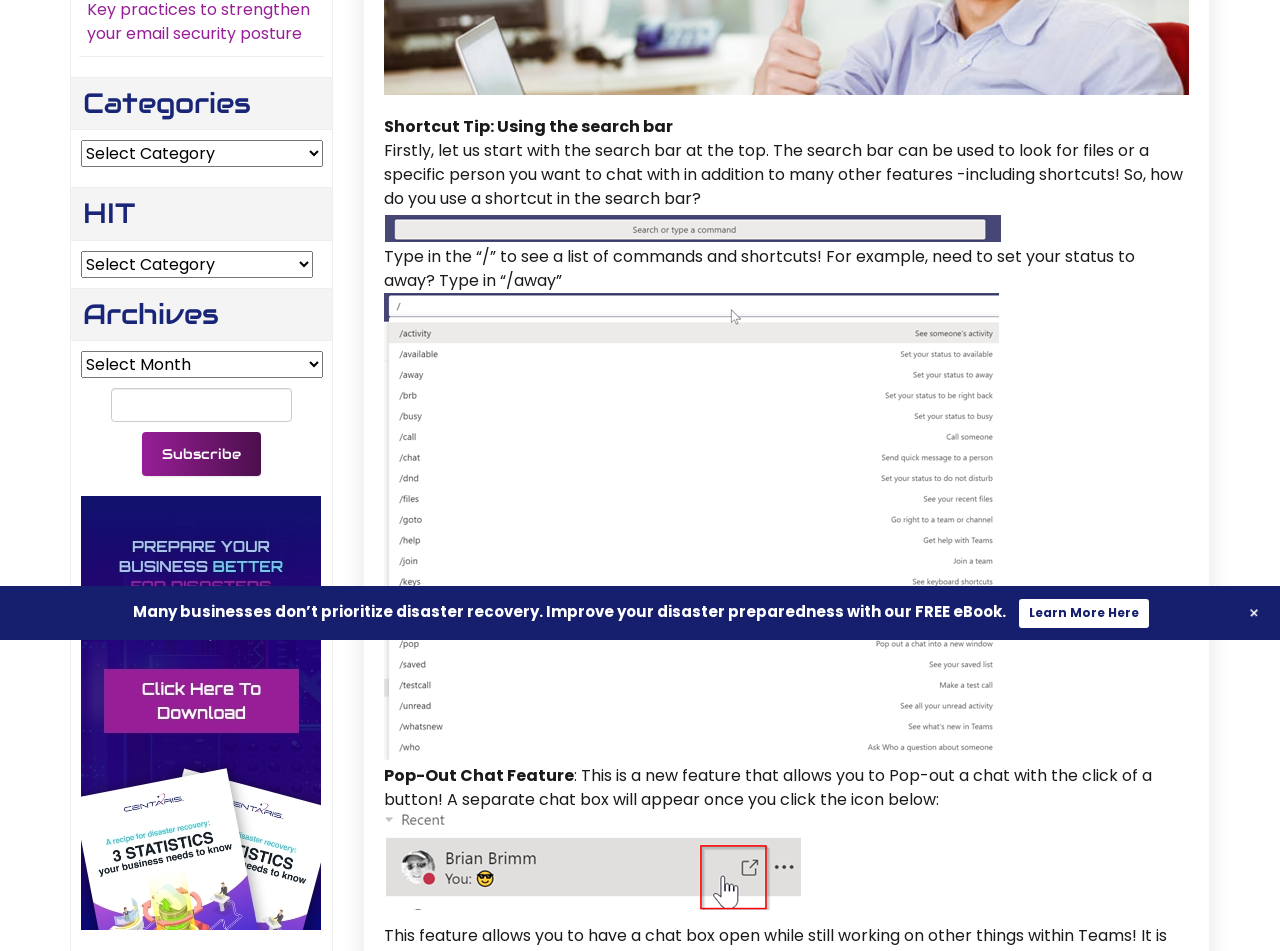Identify the bounding box for the UI element described as: "alt="A-Quick-Overview-of-Microsoft-Teams"". The coordinates should be four float numbers between 0 and 1, i.e., [left, top, right, bottom].

[0.3, 0.221, 0.929, 0.257]